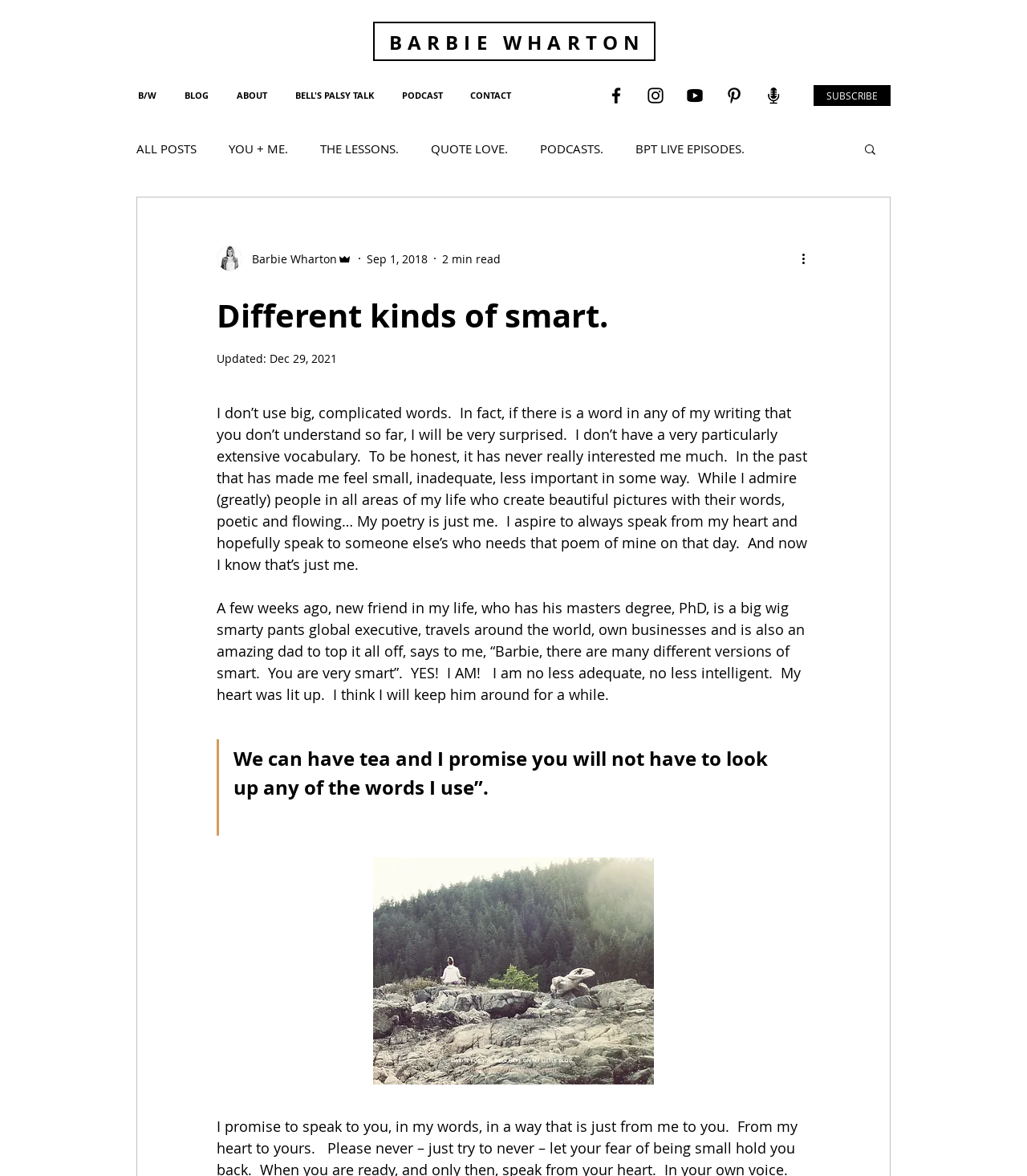Give a detailed overview of the webpage's appearance and contents.

This webpage appears to be a personal blog or writing platform, with a focus on the author's thoughts and experiences. At the top of the page, there is a navigation menu with links to different sections of the site, including "B/W", "BLOG", "ABOUT", "BELL'S PALSY TALK", "PODCAST", and "CONTACT". 

To the right of the navigation menu, there is a social bar with links to various social media platforms, including two images. Below the social bar, there is a "SUBSCRIBE" button.

The main content of the page is a blog post, which begins with a heading that reads "Different kinds of smart." The post is written in a conversational tone and discusses the author's perspective on intelligence and vocabulary. The text is divided into paragraphs, with some sections highlighted in a blockquote format.

The author's profile picture is displayed on the page, along with their name, "Barbie Wharton", and a description of their role as an admin. The post is dated "Sep 1, 2018", and indicates that it is a 2-minute read.

There are several images on the page, including the author's profile picture, social media icons, and a search icon. The page also includes a "More actions" button and a "Search" button. Overall, the layout is clean and easy to navigate, with a focus on the author's writing and personal perspective.